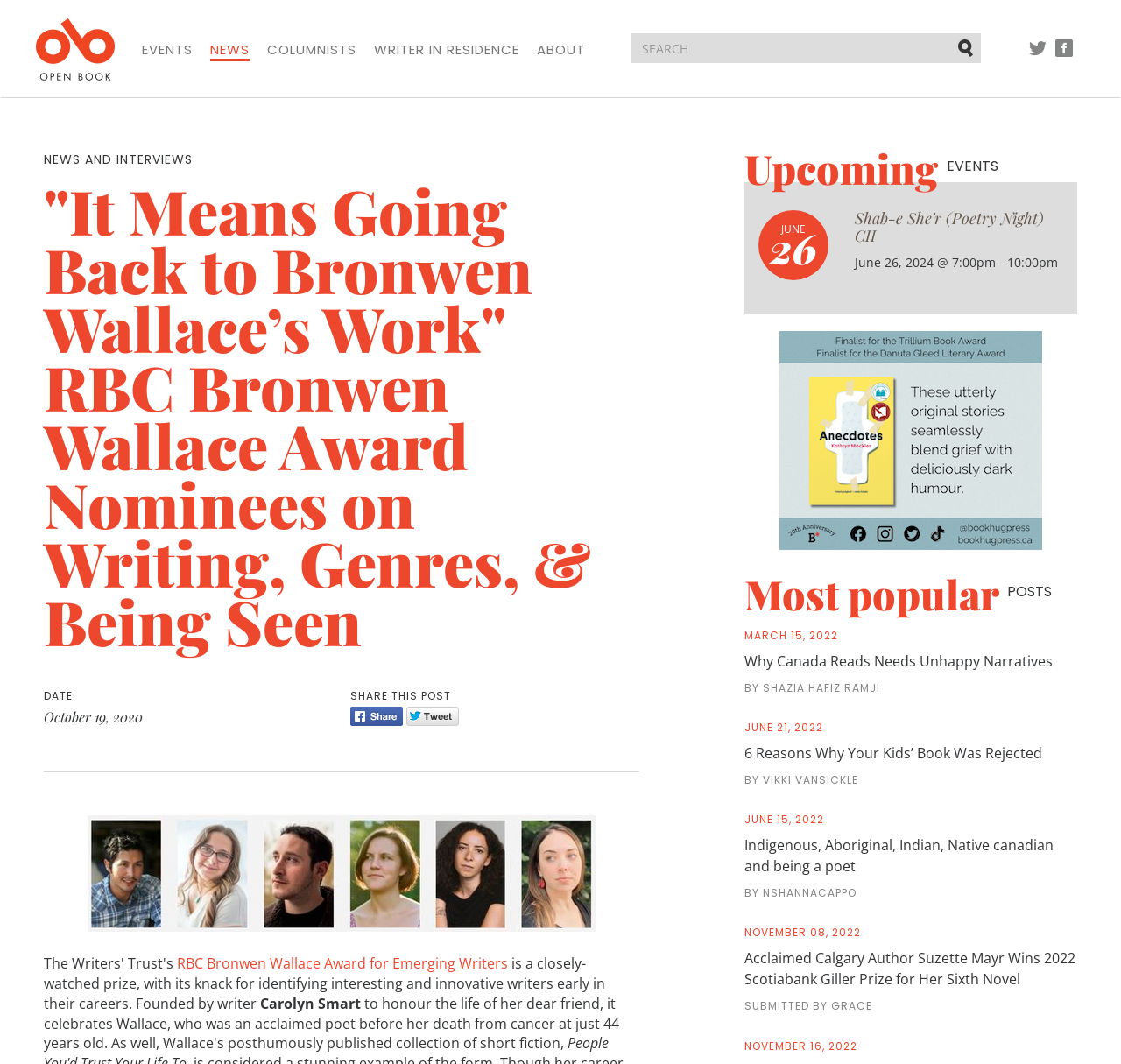What is the name of the writer who founded the RBC Bronwen Wallace Award?
Deliver a detailed and extensive answer to the question.

I found the answer by looking at the text content of the webpage, specifically the static text element with the text 'Founded by writer Carolyn Smart'.